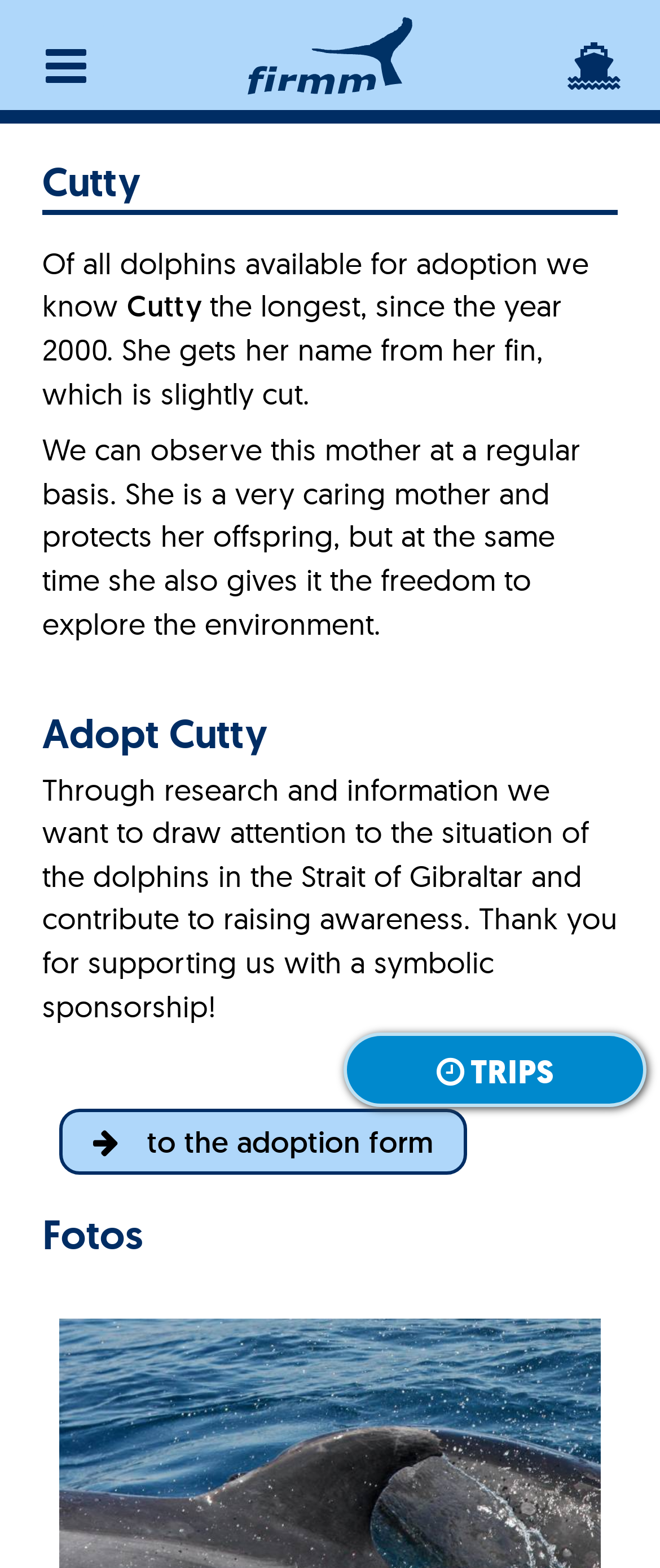Calculate the bounding box coordinates for the UI element based on the following description: "to the adoption form". Ensure the coordinates are four float numbers between 0 and 1, i.e., [left, top, right, bottom].

[0.09, 0.707, 0.708, 0.749]